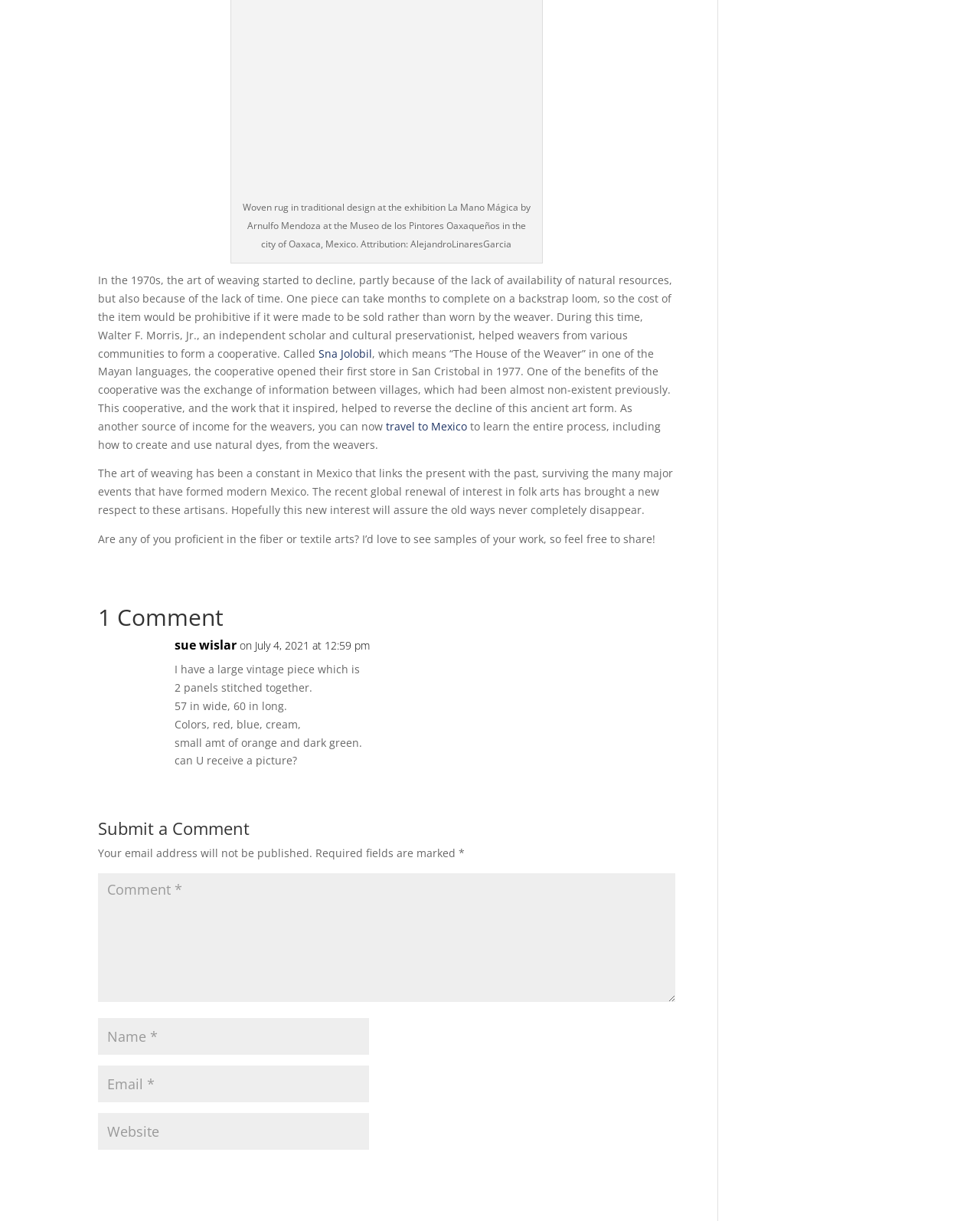What is the name of the cooperative formed by weavers?
Please give a detailed and elaborate answer to the question.

The cooperative was formed by weavers from various communities with the help of Walter F. Morris, Jr., an independent scholar and cultural preservationist. The name 'Sna Jolobil' means 'The House of the Weaver' in one of the Mayan languages.